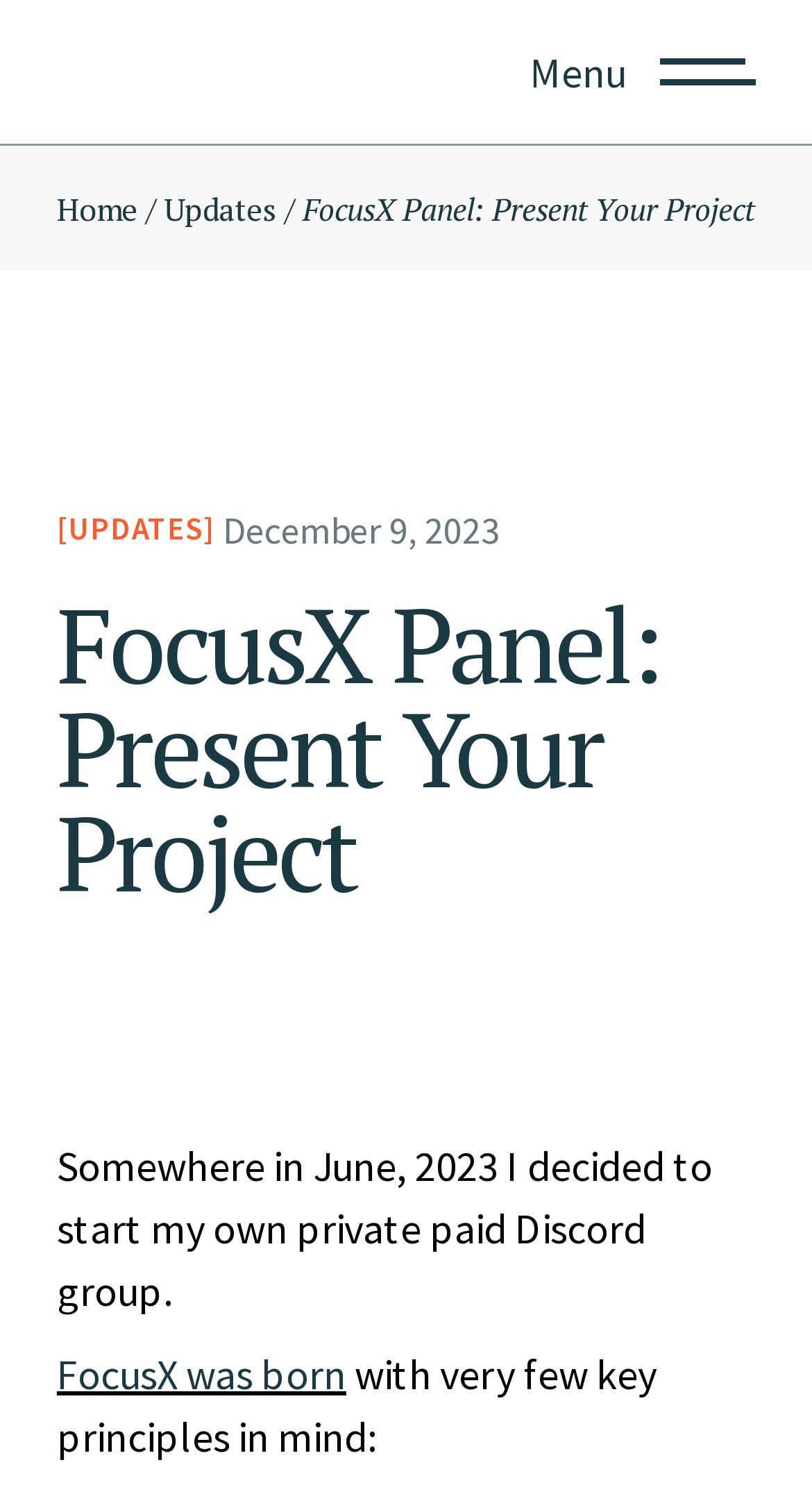Determine the bounding box for the UI element described here: "December 9, 2023".

[0.274, 0.338, 0.616, 0.375]